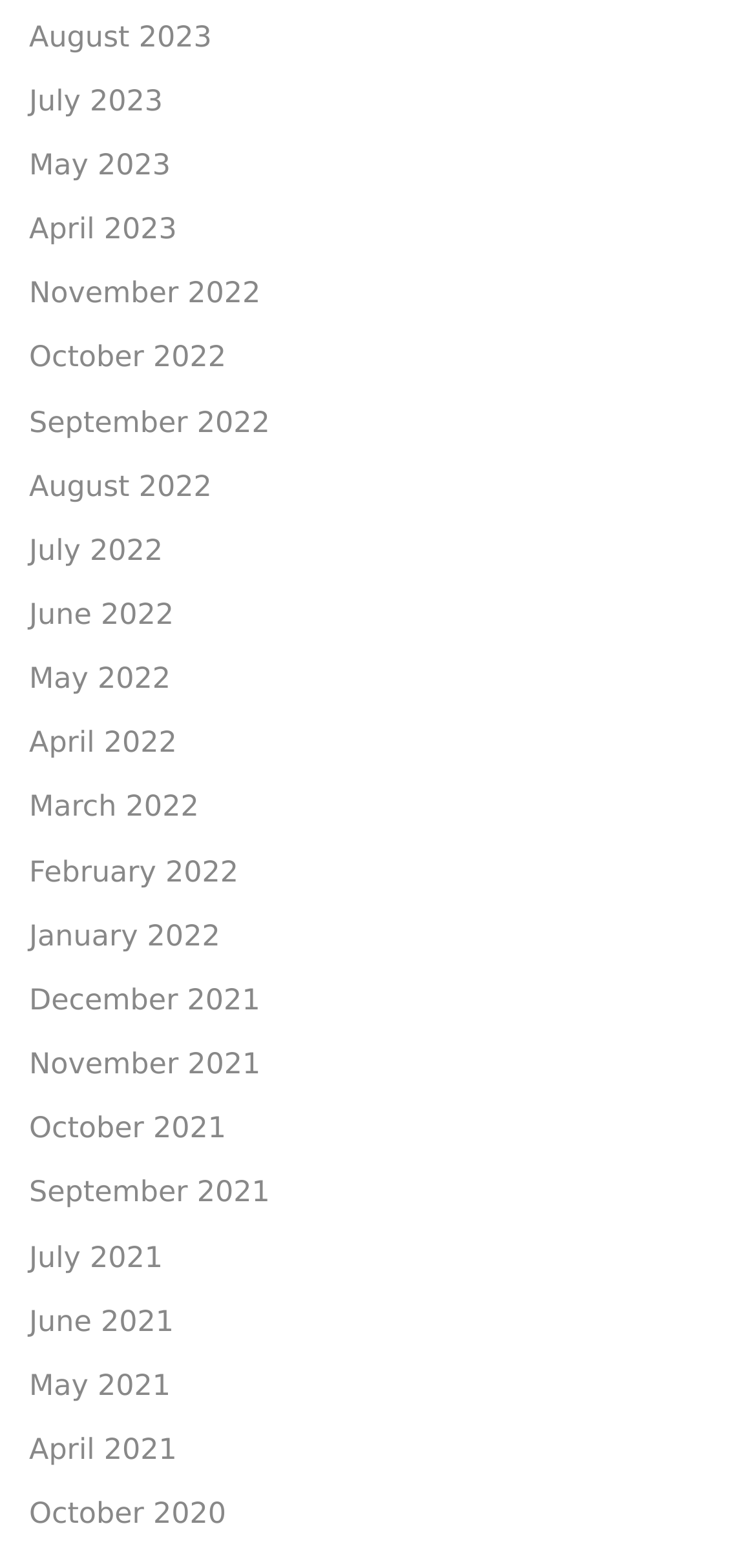Identify the bounding box coordinates of the specific part of the webpage to click to complete this instruction: "check July 2021".

[0.038, 0.782, 0.216, 0.823]